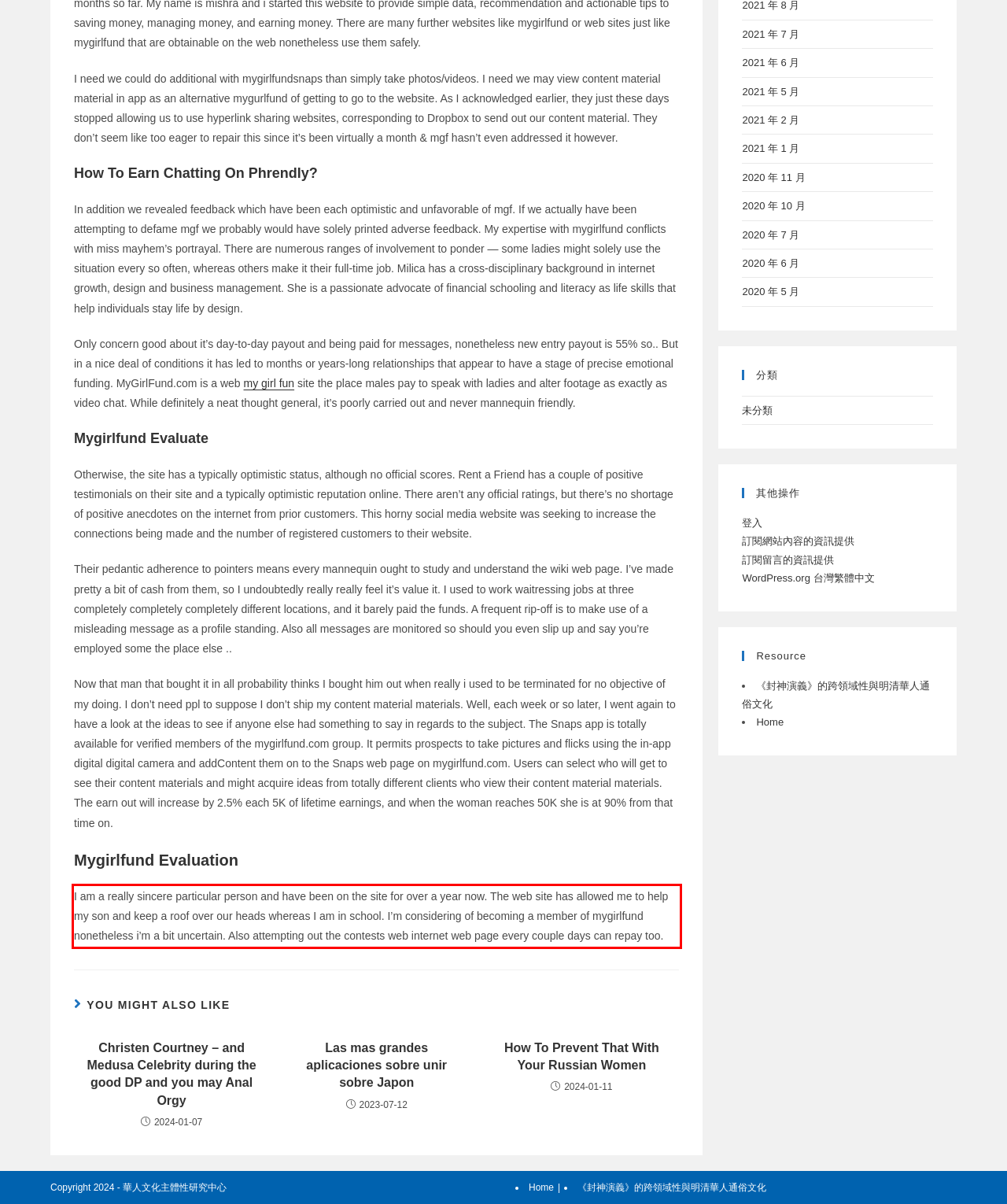Review the screenshot of the webpage and recognize the text inside the red rectangle bounding box. Provide the extracted text content.

I am a really sincere particular person and have been on the site for over a year now. The web site has allowed me to help my son and keep a roof over our heads whereas I am in school. I’m considering of becoming a member of mygirlfund nonetheless i’m a bit uncertain. Also attempting out the contests web internet web page every couple days can repay too.